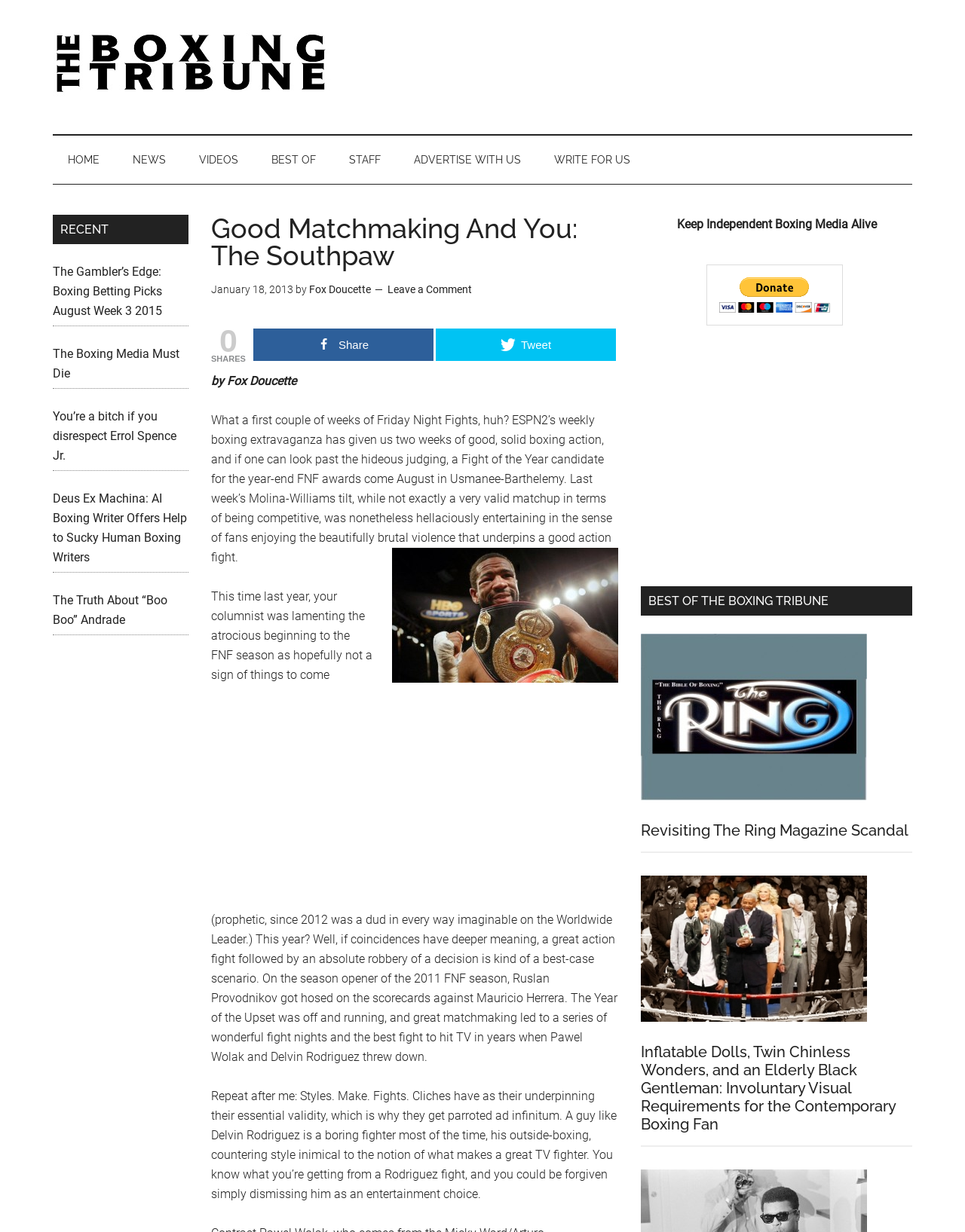Locate the bounding box coordinates of the clickable region necessary to complete the following instruction: "Click the 'Revisiting The Ring Magazine Scandal' link". Provide the coordinates in the format of four float numbers between 0 and 1, i.e., [left, top, right, bottom].

[0.664, 0.514, 0.898, 0.655]